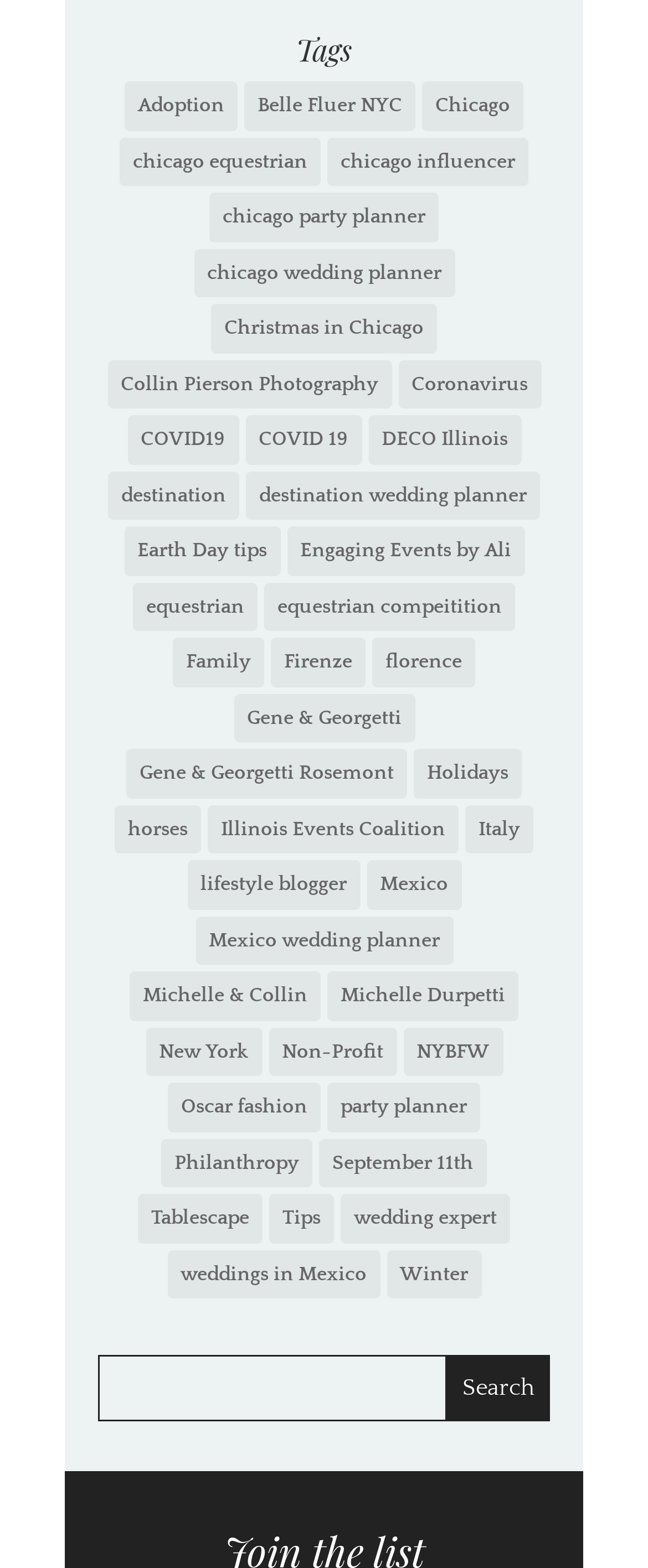Respond to the following query with just one word or a short phrase: 
What is the purpose of the textbox and button at the bottom of the webpage?

Search